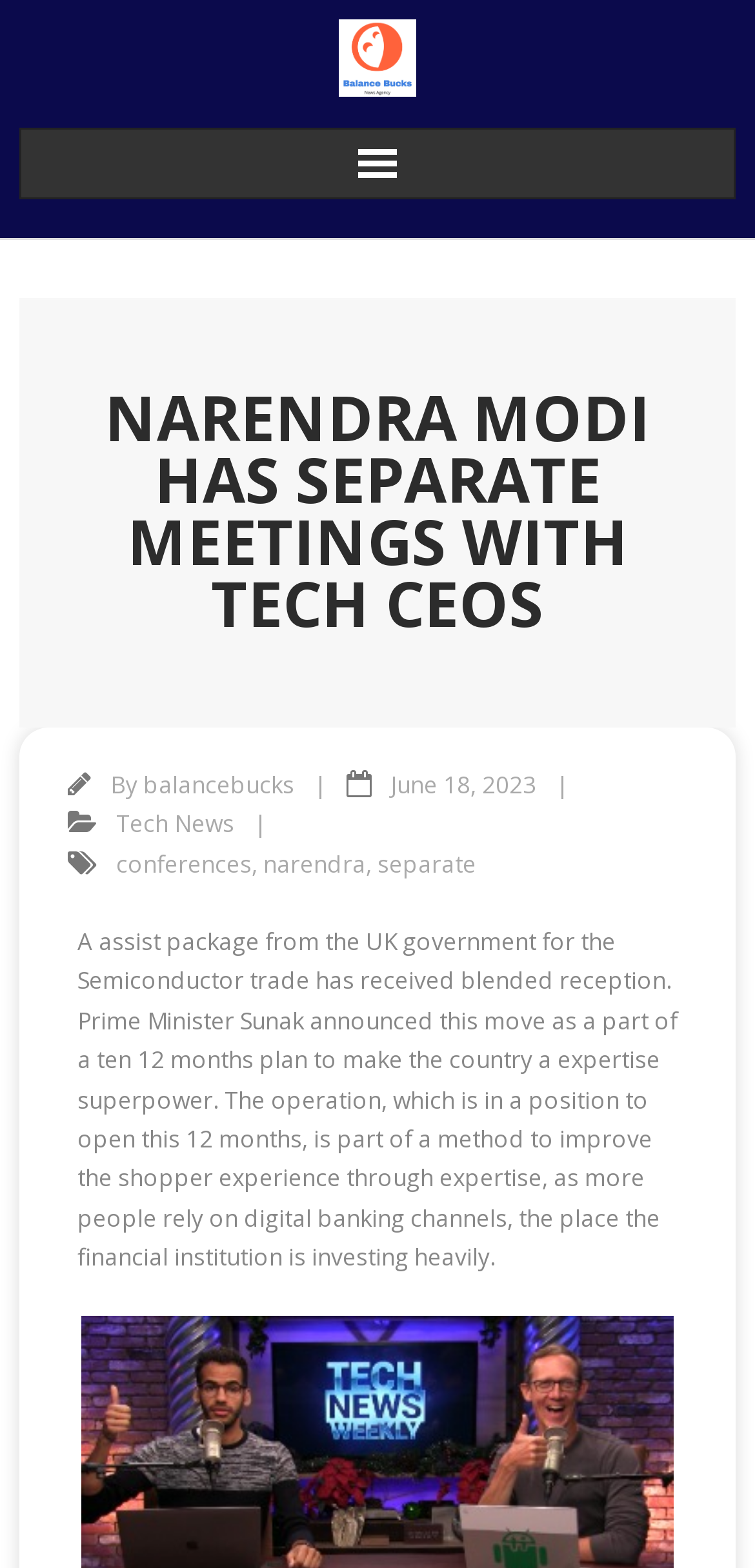Identify the headline of the webpage and generate its text content.

NARENDRA MODI HAS SEPARATE MEETINGS WITH TECH CEOS